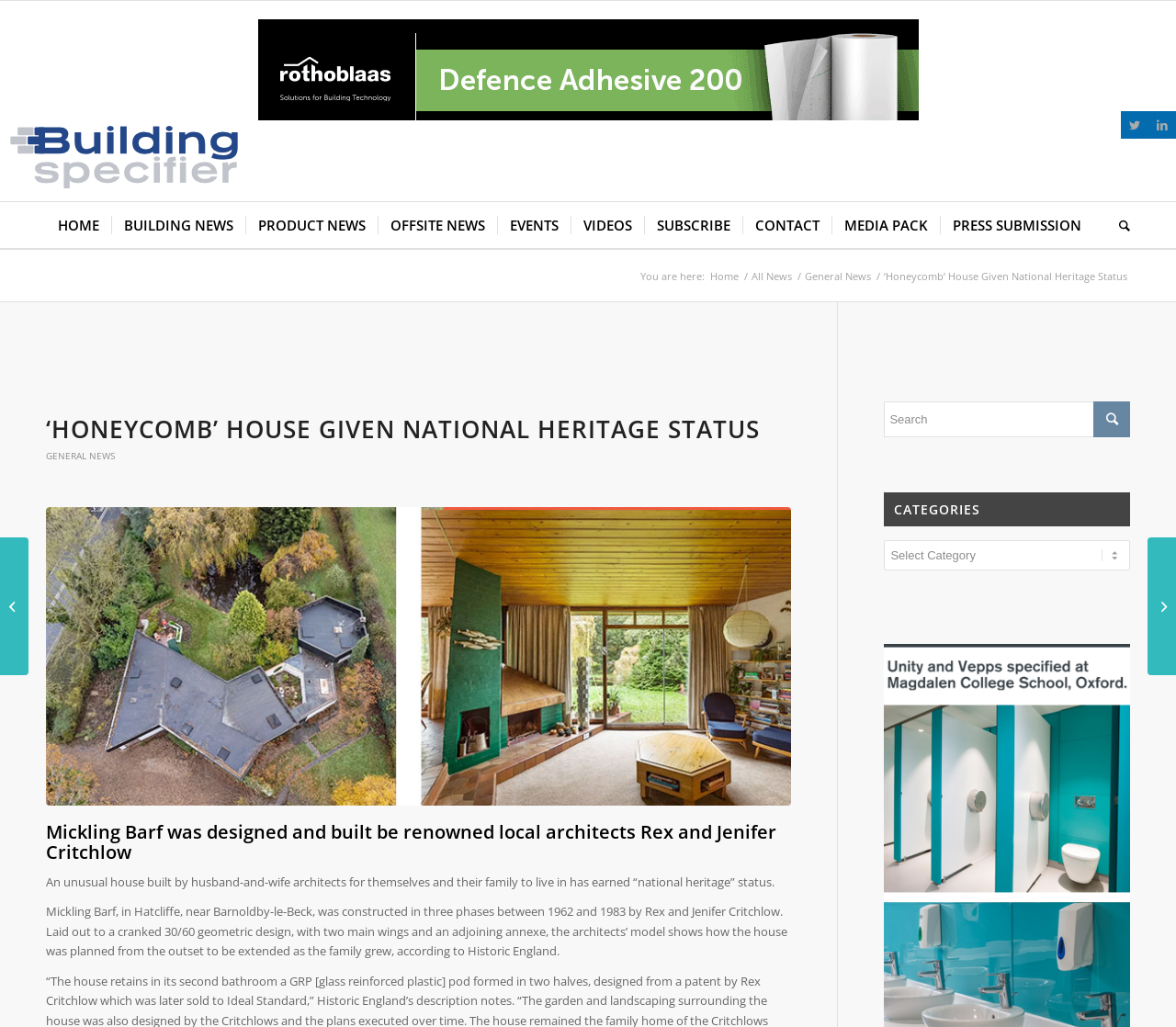Kindly provide the bounding box coordinates of the section you need to click on to fulfill the given instruction: "Click on the 'HOME' link".

[0.039, 0.197, 0.095, 0.242]